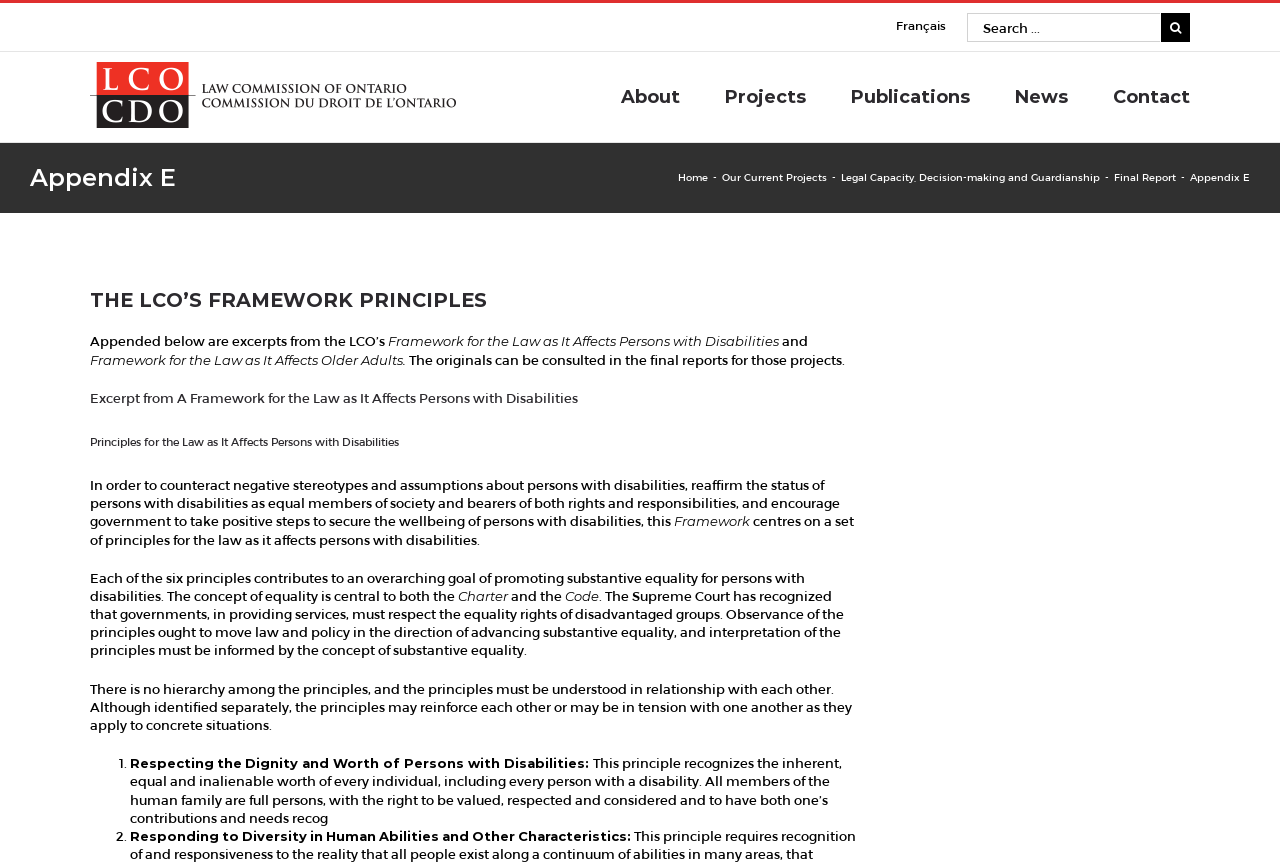Respond to the question below with a concise word or phrase:
What is the purpose of the search box?

To search the website